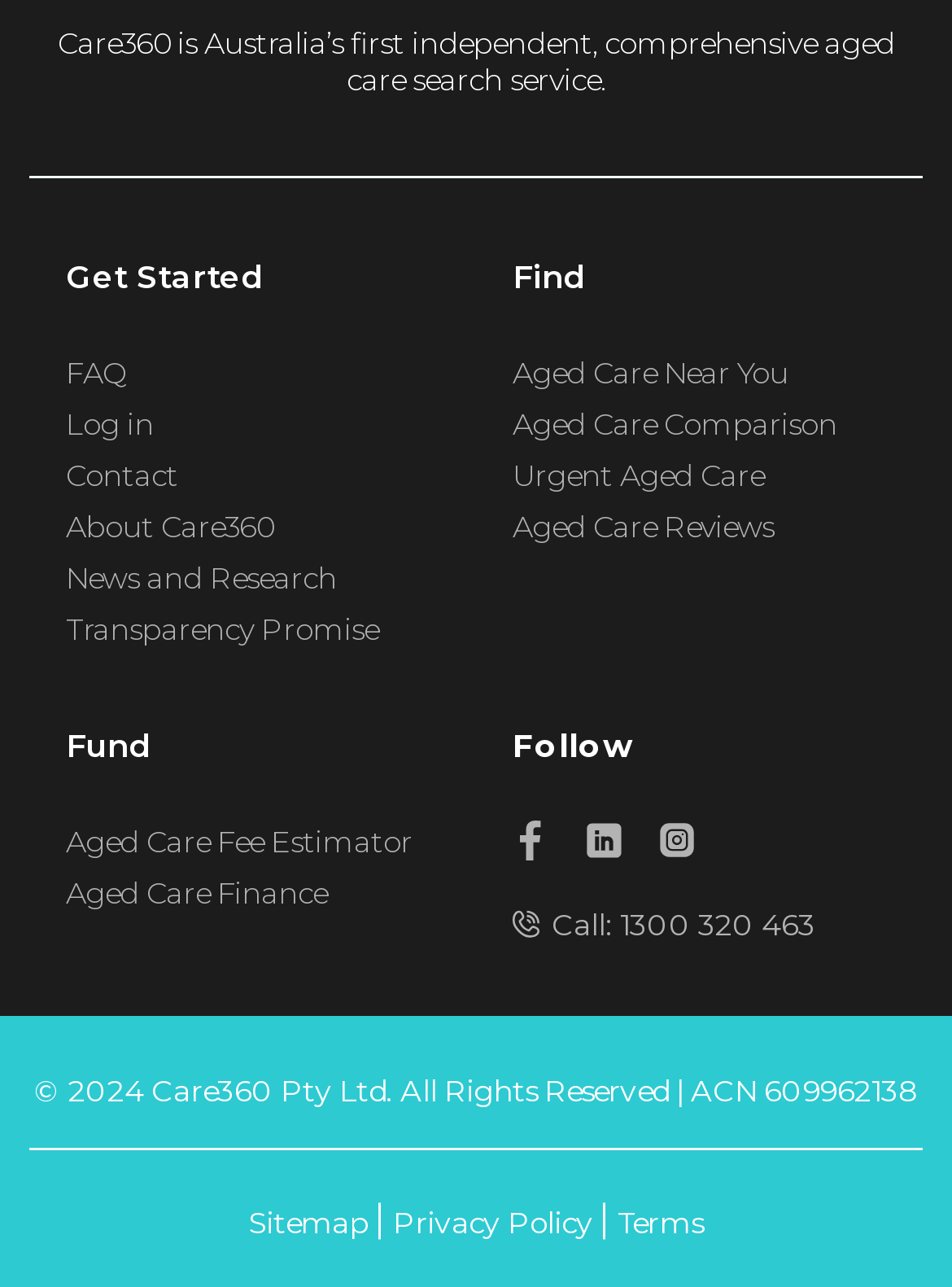Respond to the question with just a single word or phrase: 
What is the purpose of the 'Aged Care Fee Estimator' link?

To estimate aged care fees